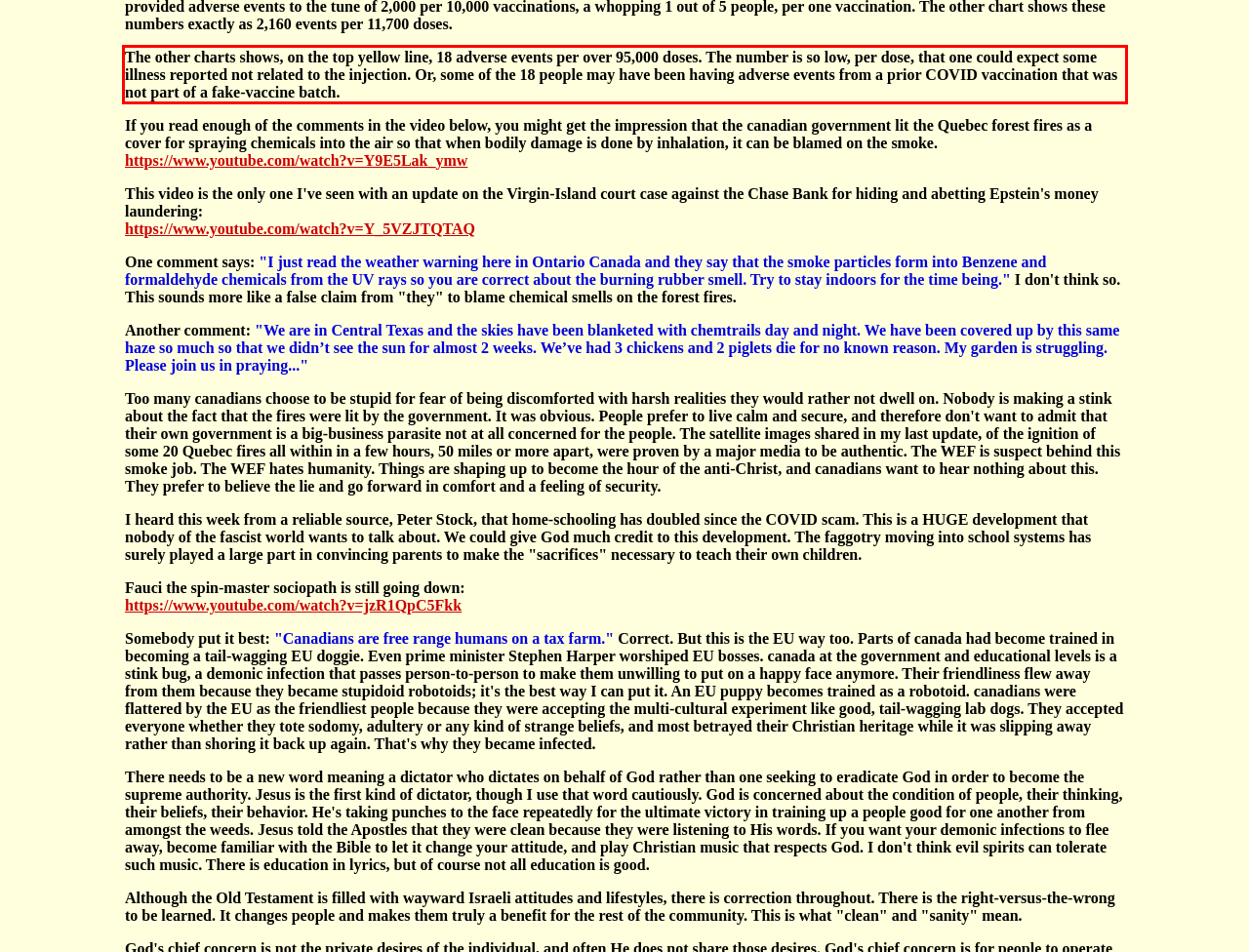Please analyze the provided webpage screenshot and perform OCR to extract the text content from the red rectangle bounding box.

The other charts shows, on the top yellow line, 18 adverse events per over 95,000 doses. The number is so low, per dose, that one could expect some illness reported not related to the injection. Or, some of the 18 people may have been having adverse events from a prior COVID vaccination that was not part of a fake-vaccine batch.